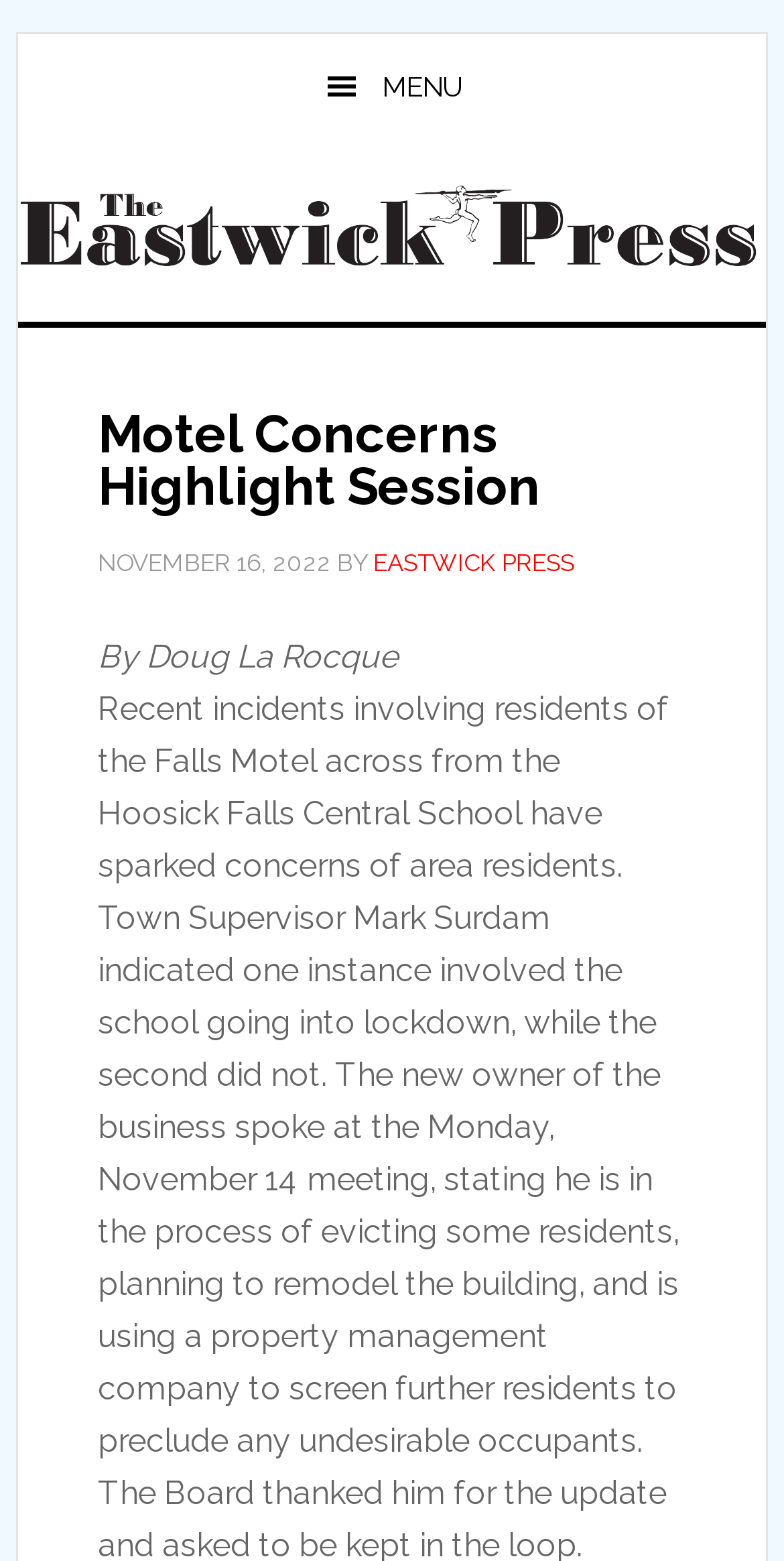Who is the author of the latest article?
Please look at the screenshot and answer using one word or phrase.

Doug La Rocque